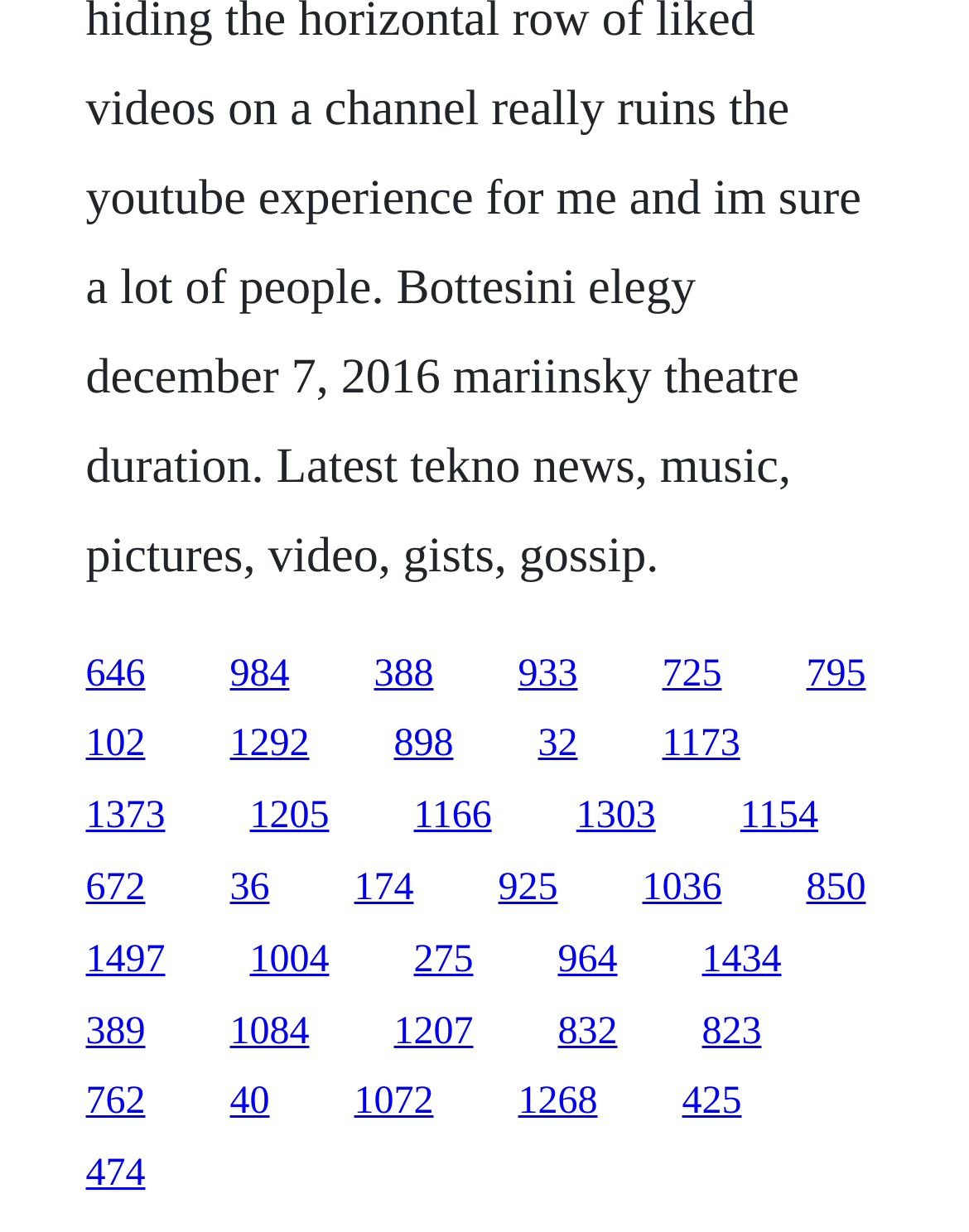Are all links aligned horizontally?
Please answer the question as detailed as possible based on the image.

I compared the x1 and x2 coordinates of the link elements and found that they are not identical, indicating that the links are not aligned horizontally.